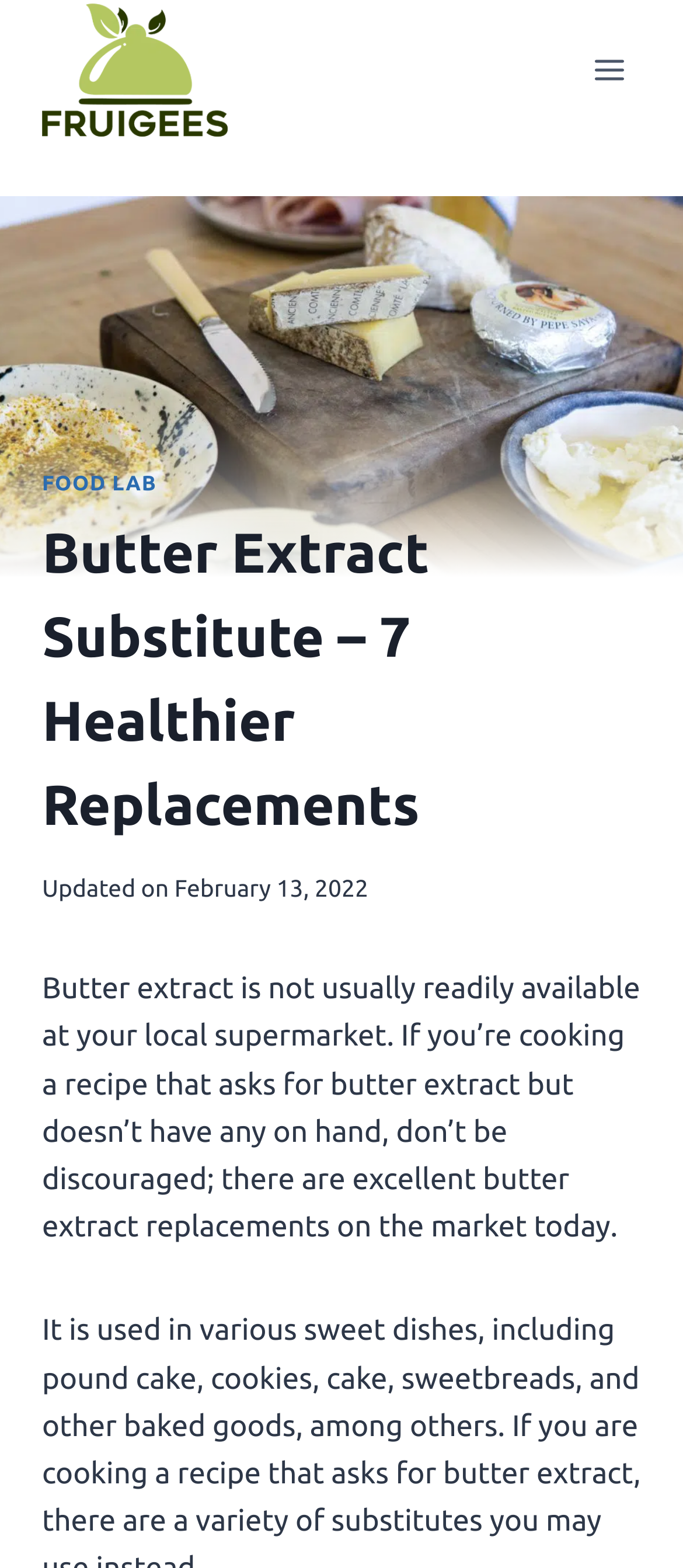What is the purpose of this blog post?
Give a detailed and exhaustive answer to the question.

The webpage aims to provide solutions to those who cannot find butter extract by offering 'excellent butter extract replacements on the market today'.